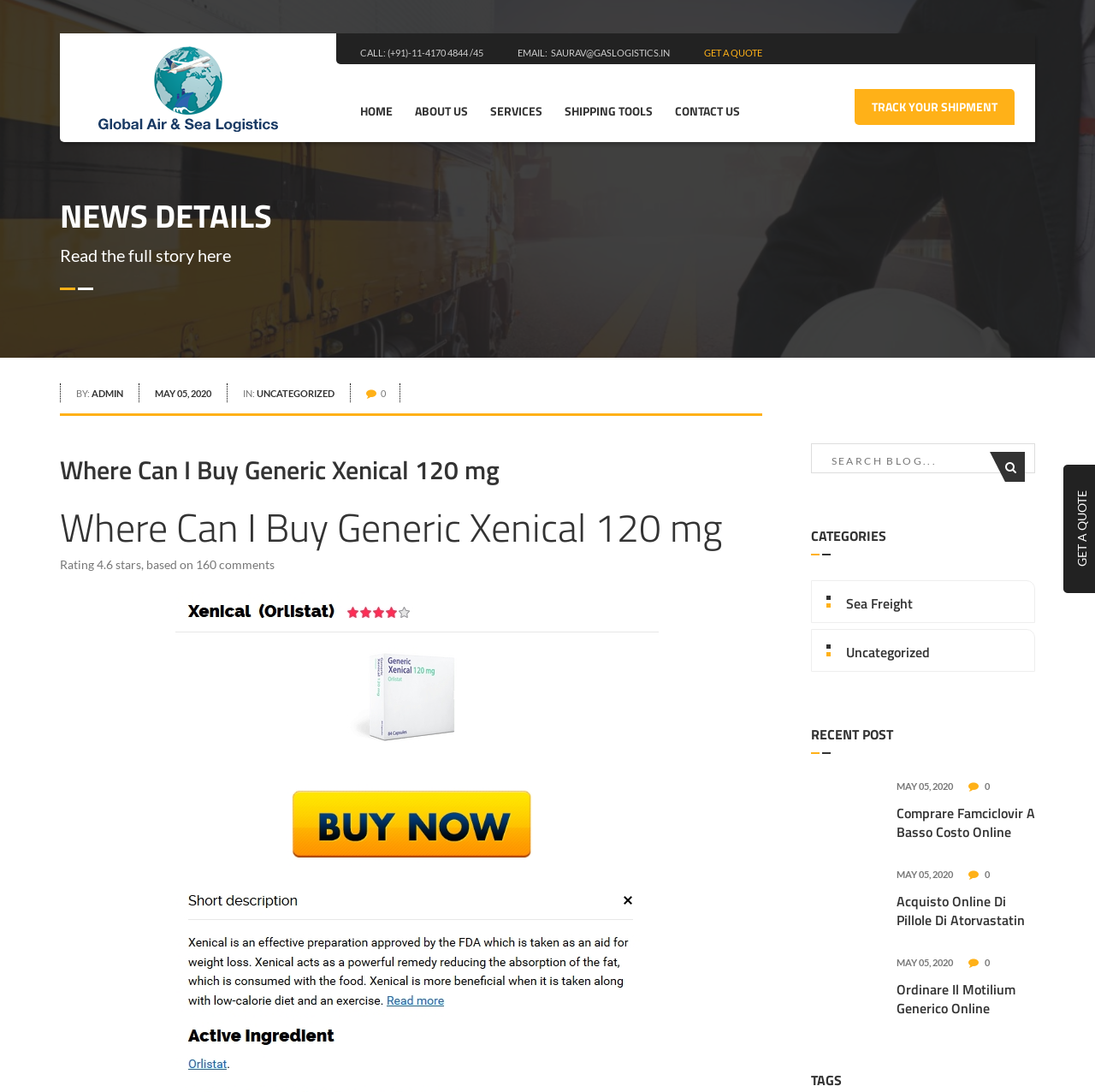Indicate the bounding box coordinates of the element that needs to be clicked to satisfy the following instruction: "Get a quote". The coordinates should be four float numbers between 0 and 1, i.e., [left, top, right, bottom].

[0.643, 0.043, 0.696, 0.053]